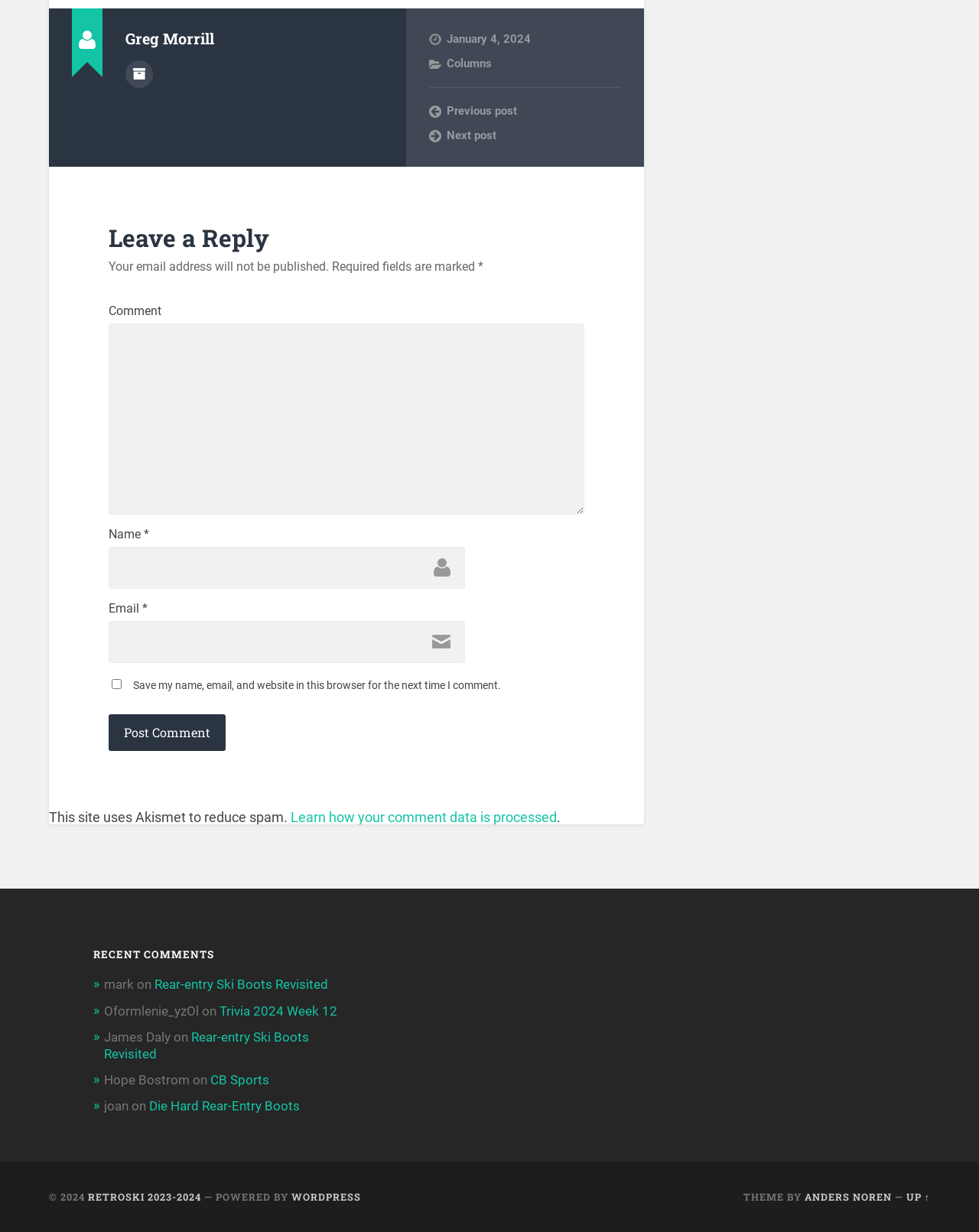Identify the bounding box coordinates of the region that should be clicked to execute the following instruction: "Click on the 'Next post' link".

[0.438, 0.104, 0.634, 0.116]